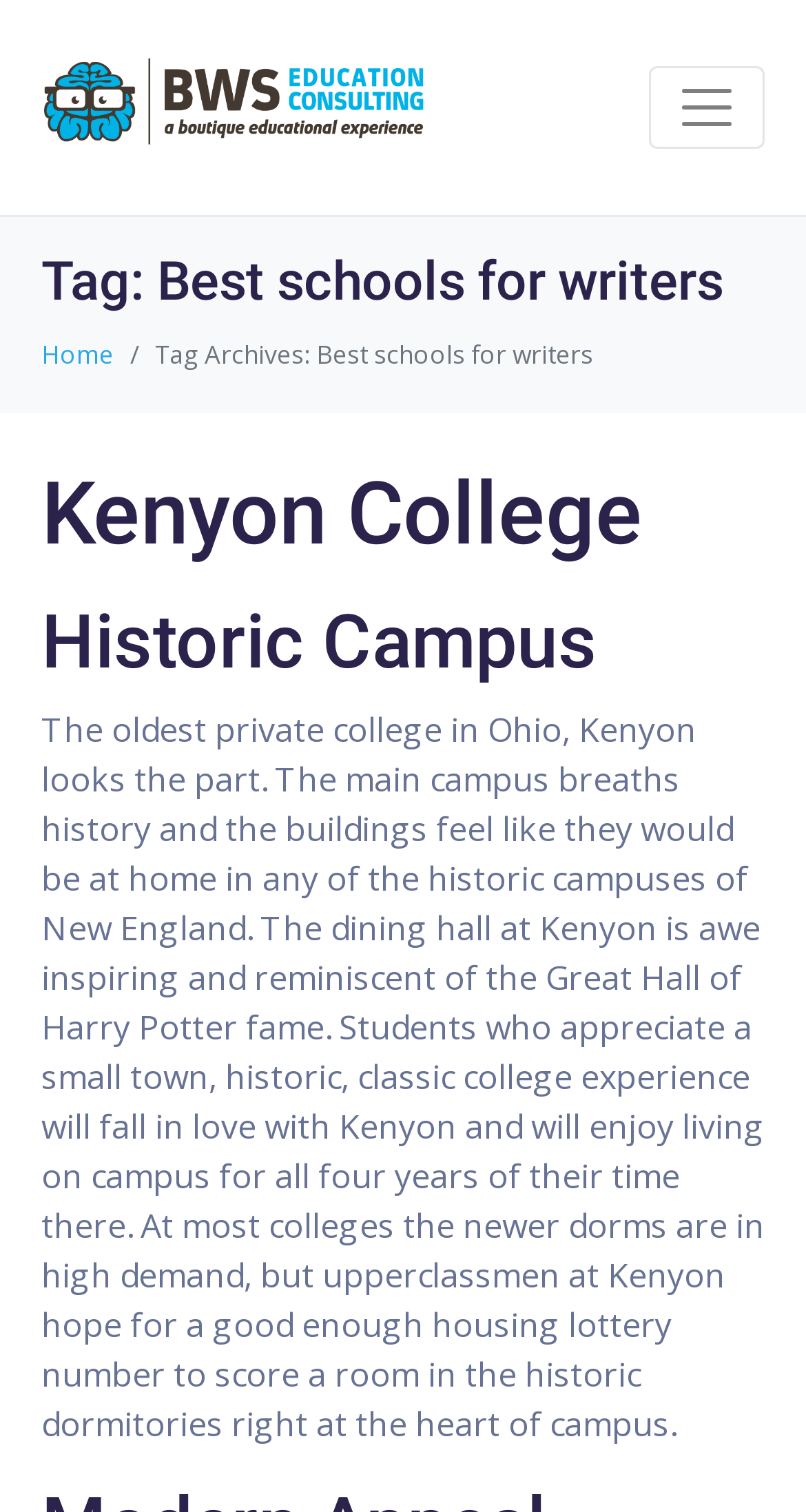How many links are in the navigation menu?
Refer to the image and answer the question using a single word or phrase.

1